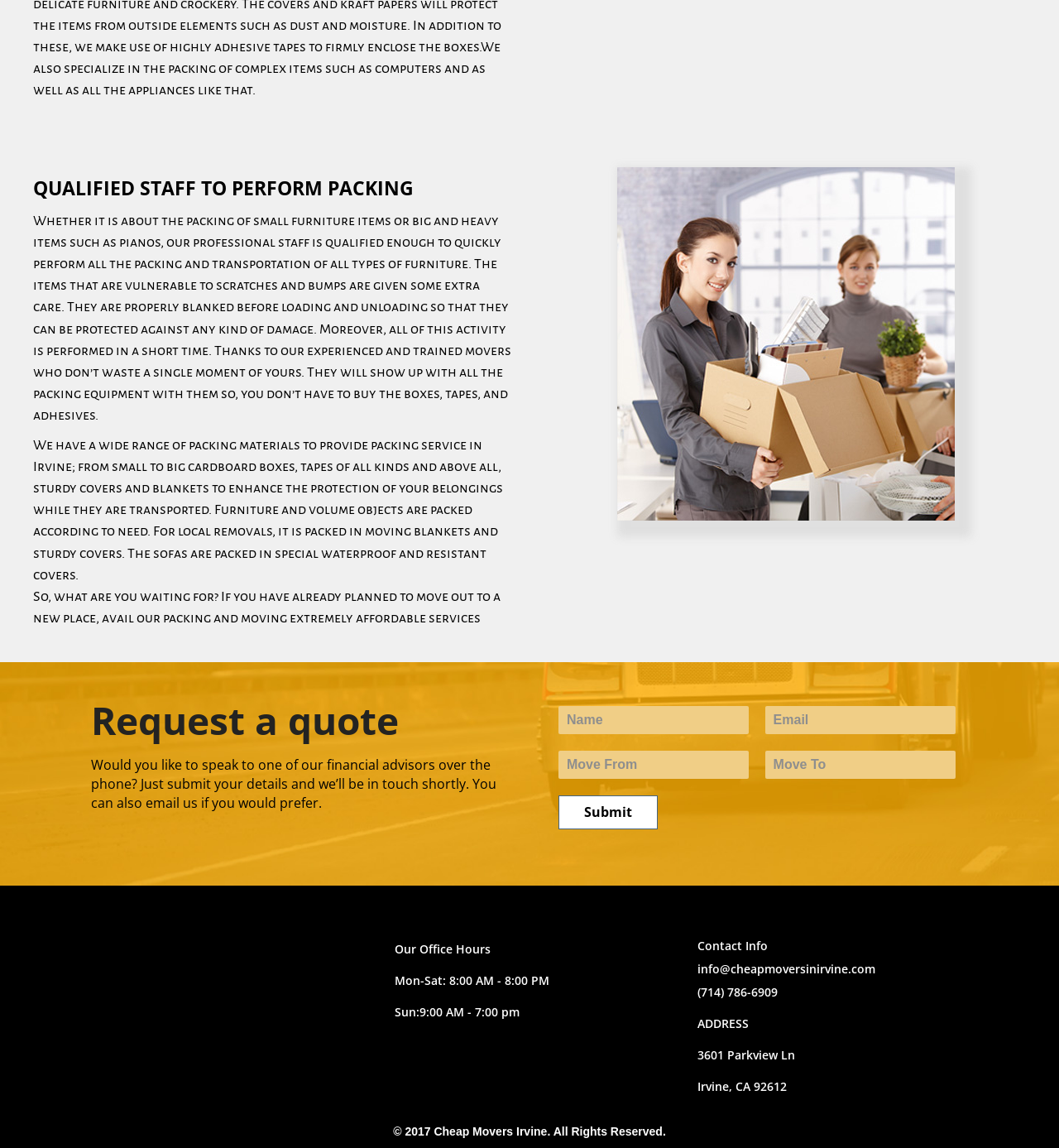Give a one-word or short-phrase answer to the following question: 
What is the purpose of the 'Request a quote' section?

To get a quote for moving services